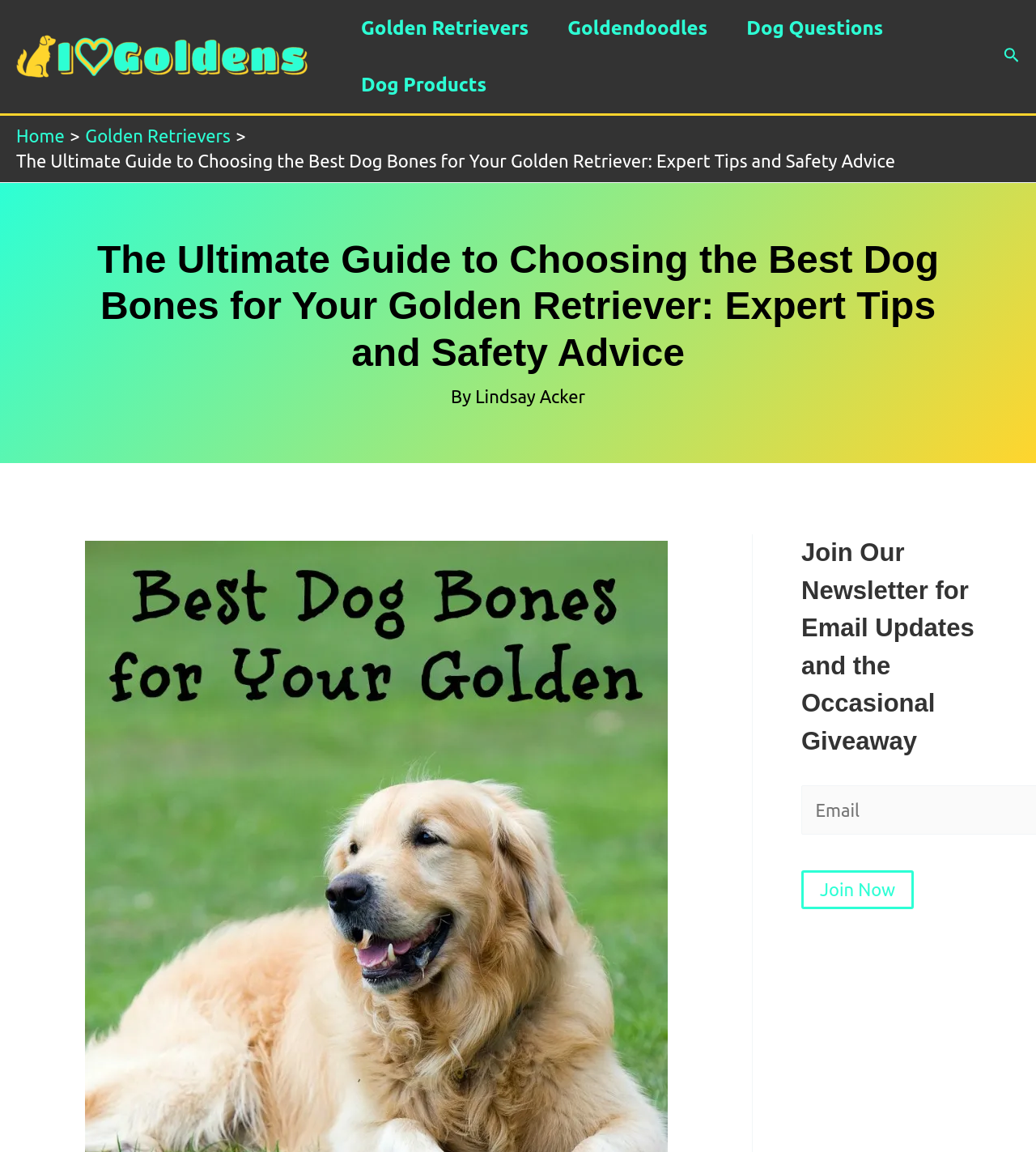How many navigation links are in the header?
Look at the webpage screenshot and answer the question with a detailed explanation.

In the header section, there are four navigation links: 'Golden Retrievers', 'Goldendoodles', 'Dog Questions', and 'Dog Products'.